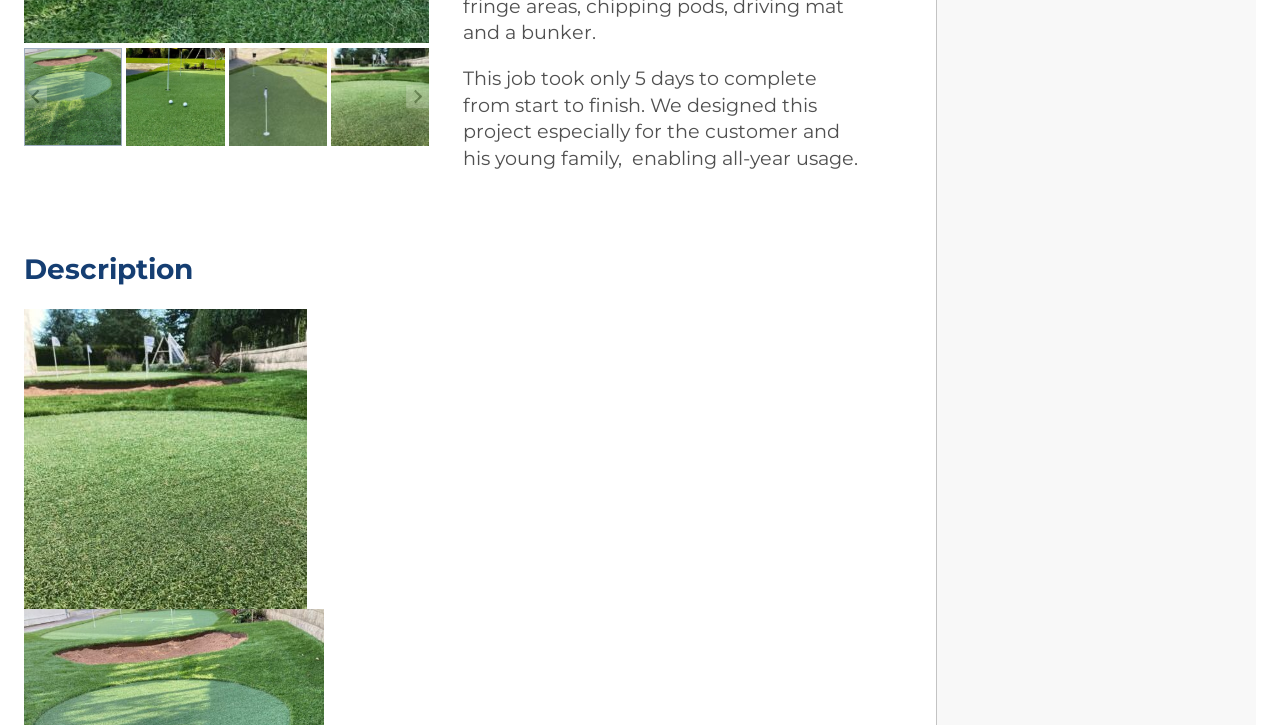Identify and provide the bounding box coordinates of the UI element described: "aria-label="Next slide"". The coordinates should be formatted as [left, top, right, bottom], with each number being a float between 0 and 1.

[0.317, 0.117, 0.335, 0.15]